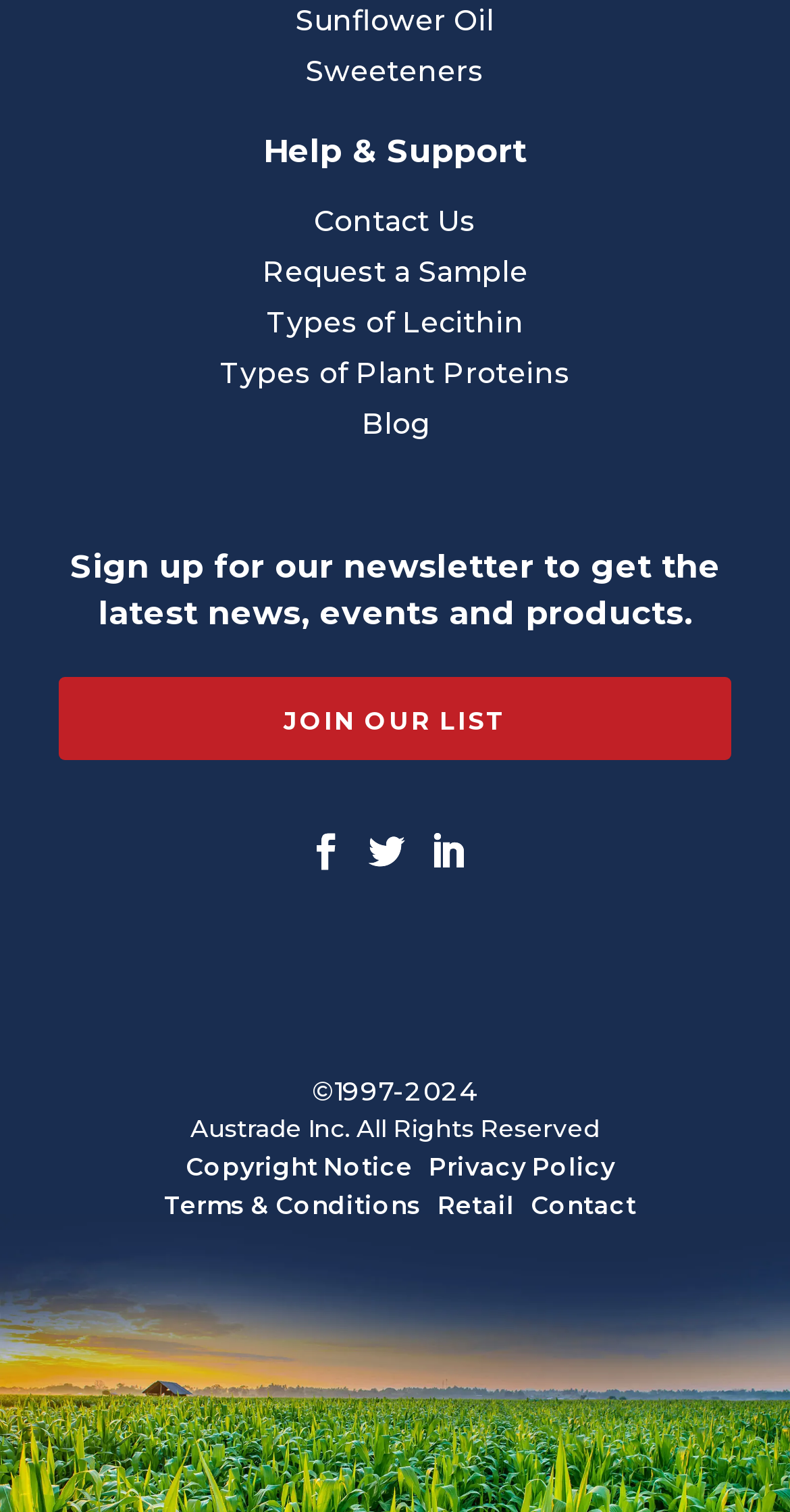Find the bounding box coordinates of the element I should click to carry out the following instruction: "Sign up for newsletter".

None